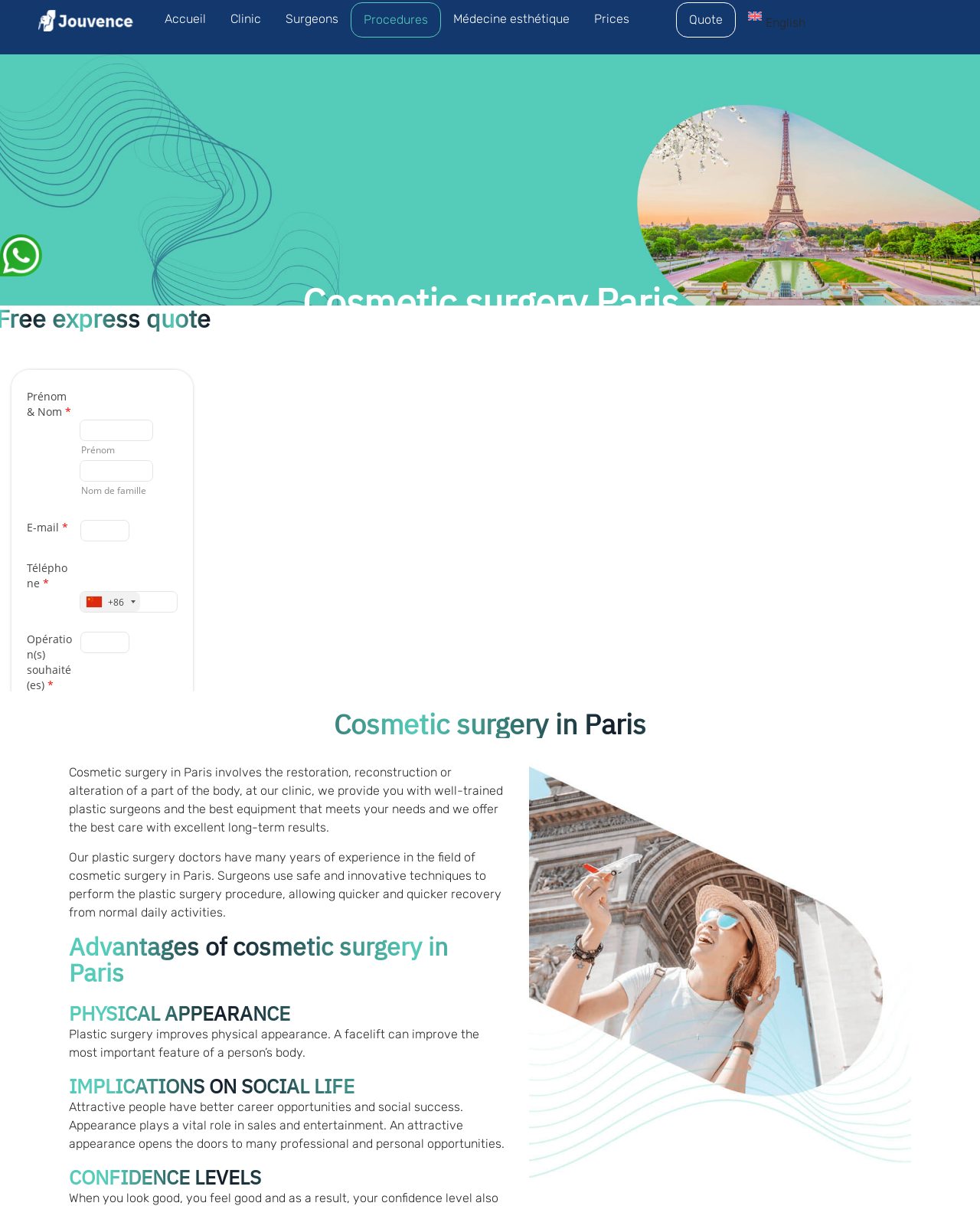Determine the bounding box coordinates of the element's region needed to click to follow the instruction: "View the prices of cosmetic procedures". Provide these coordinates as four float numbers between 0 and 1, formatted as [left, top, right, bottom].

[0.594, 0.002, 0.655, 0.03]